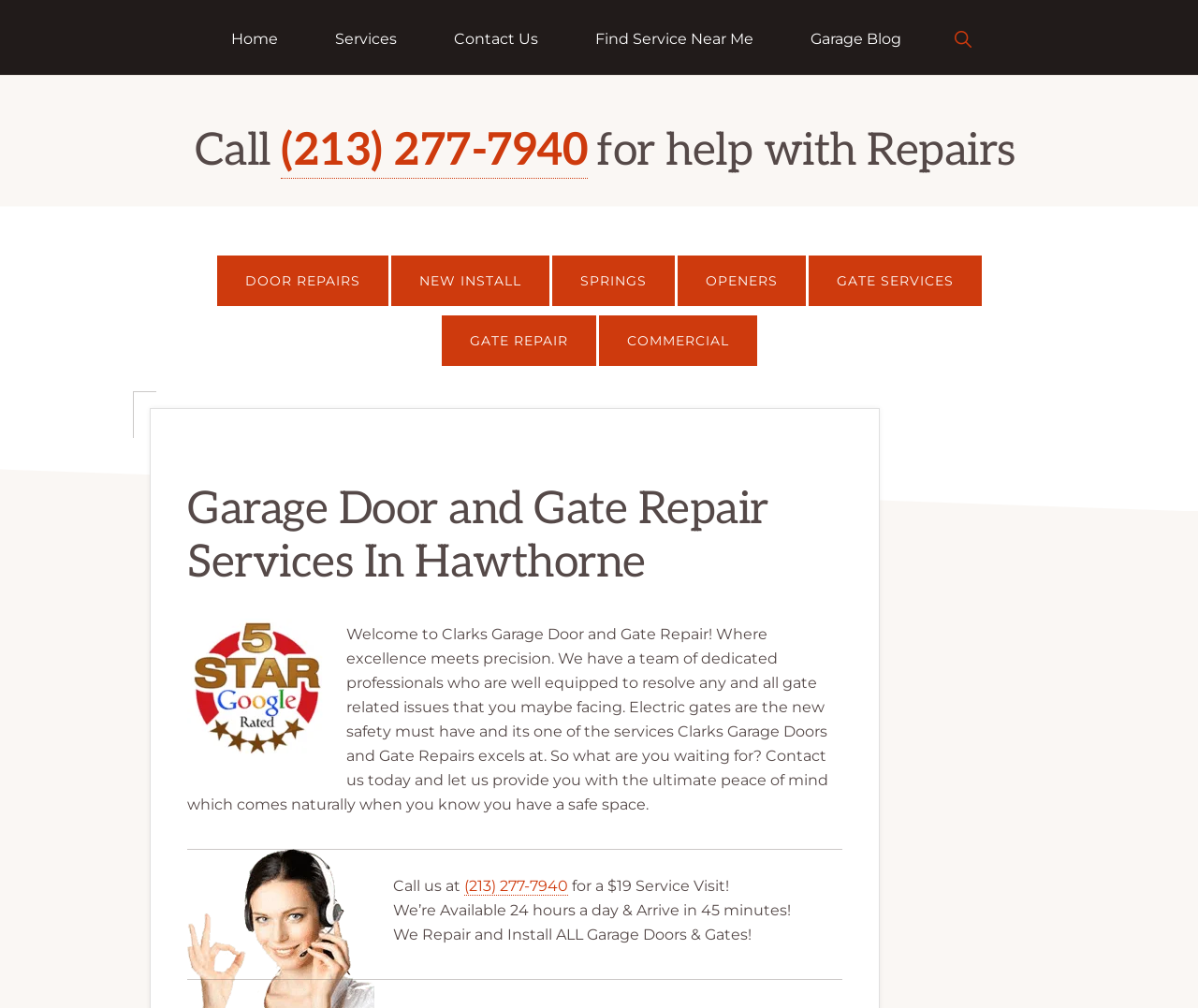Identify the bounding box coordinates for the region of the element that should be clicked to carry out the instruction: "Click the 'GATE SERVICES' link". The bounding box coordinates should be four float numbers between 0 and 1, i.e., [left, top, right, bottom].

[0.675, 0.253, 0.819, 0.303]